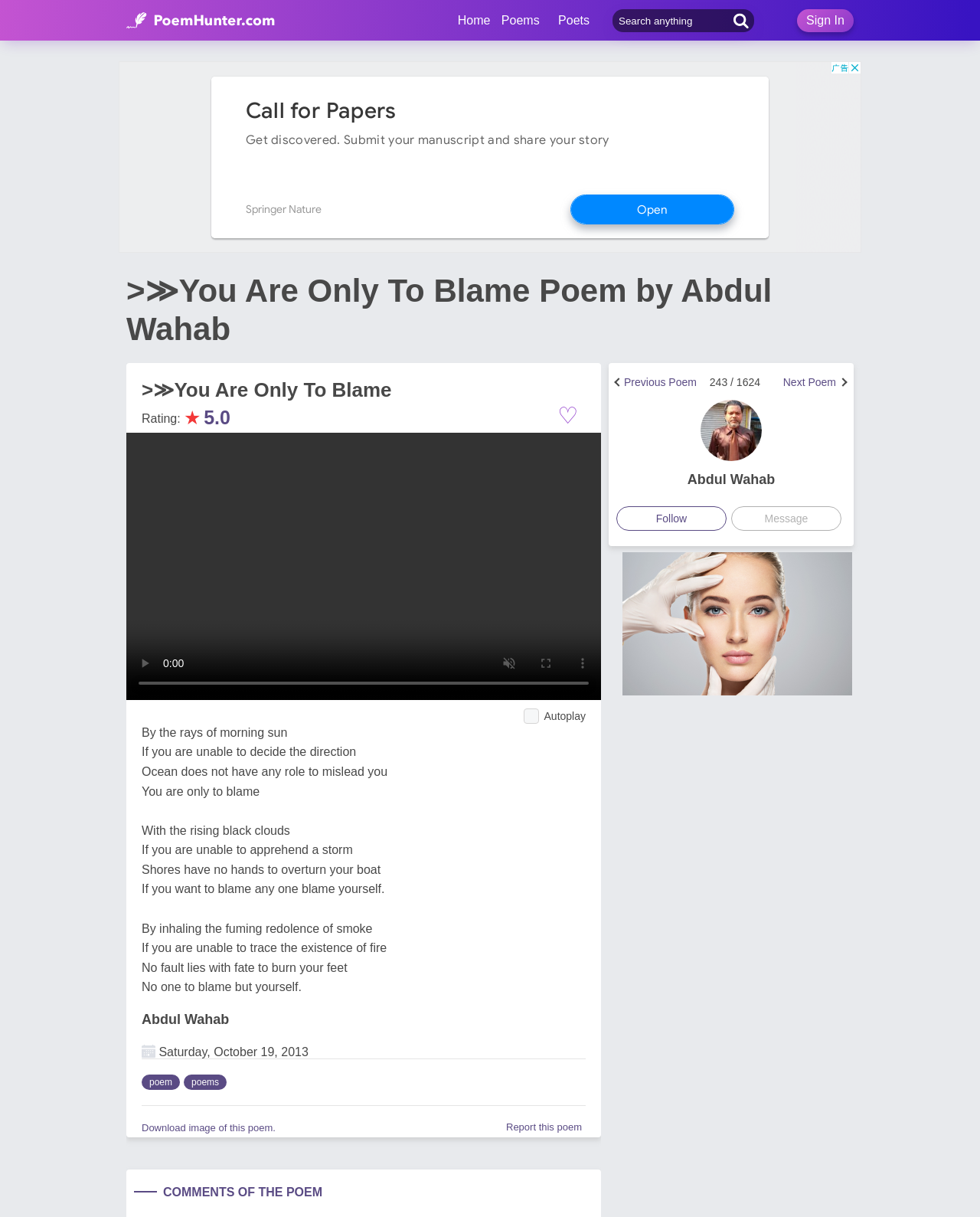Provide a brief response to the question below using a single word or phrase: 
How many comments are there for the poem?

243